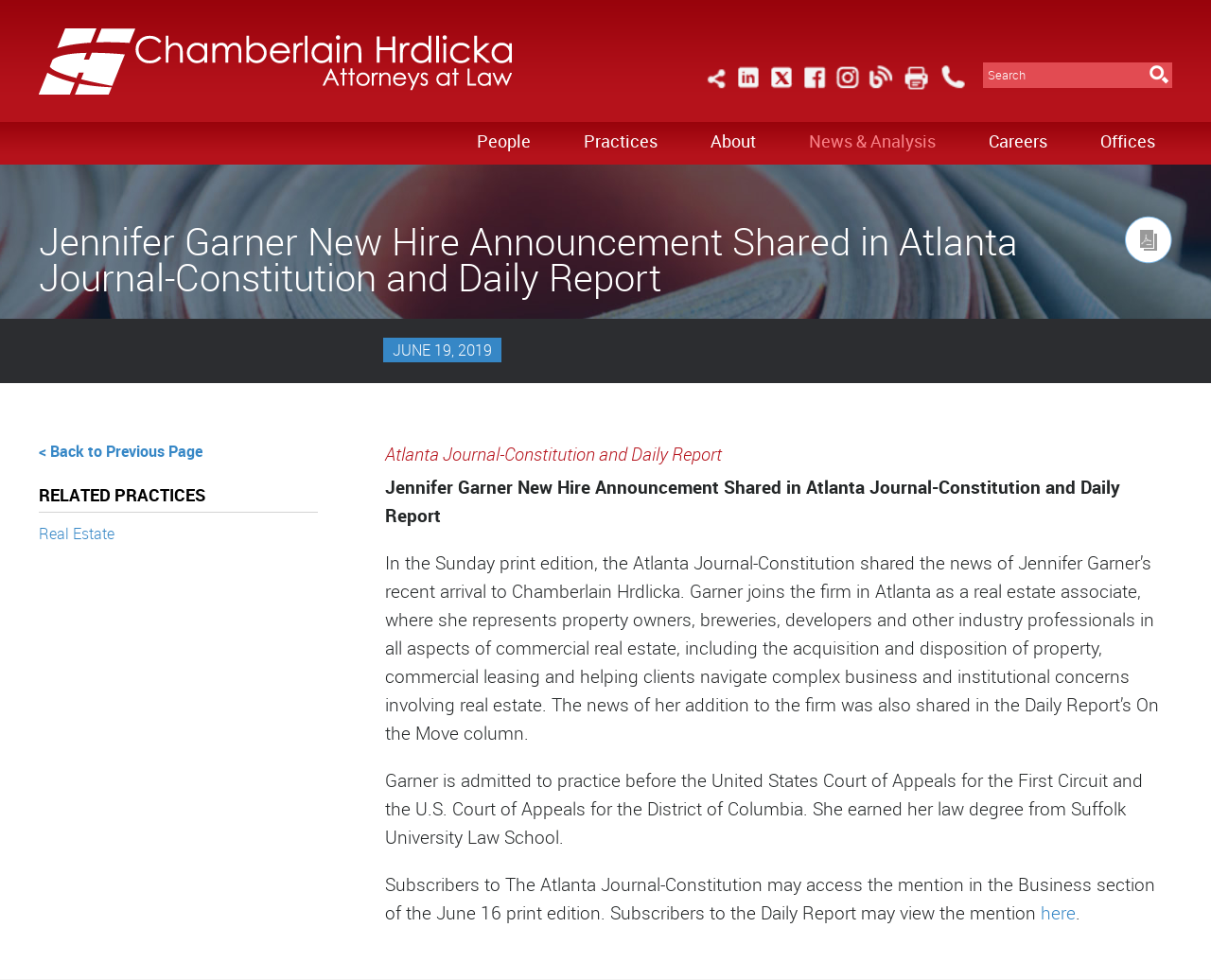What is the name of the law school Jennifer Garner attended?
Look at the webpage screenshot and answer the question with a detailed explanation.

According to the webpage, Jennifer Garner earned her law degree from Suffolk University Law School, which is mentioned in the text describing her background.